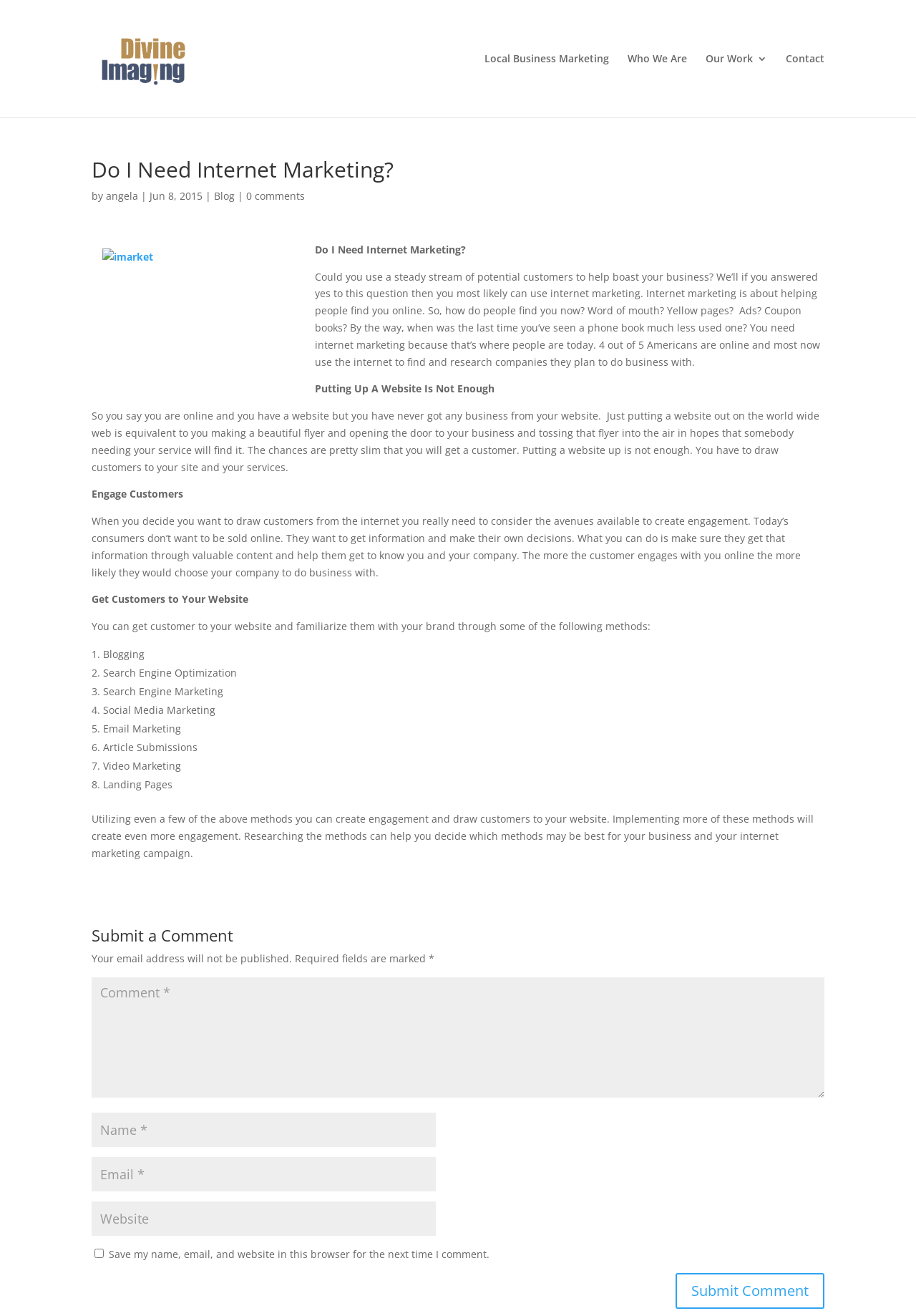Locate the bounding box coordinates of the element to click to perform the following action: 'Enter a comment in the text box'. The coordinates should be given as four float values between 0 and 1, in the form of [left, top, right, bottom].

[0.1, 0.743, 0.9, 0.834]